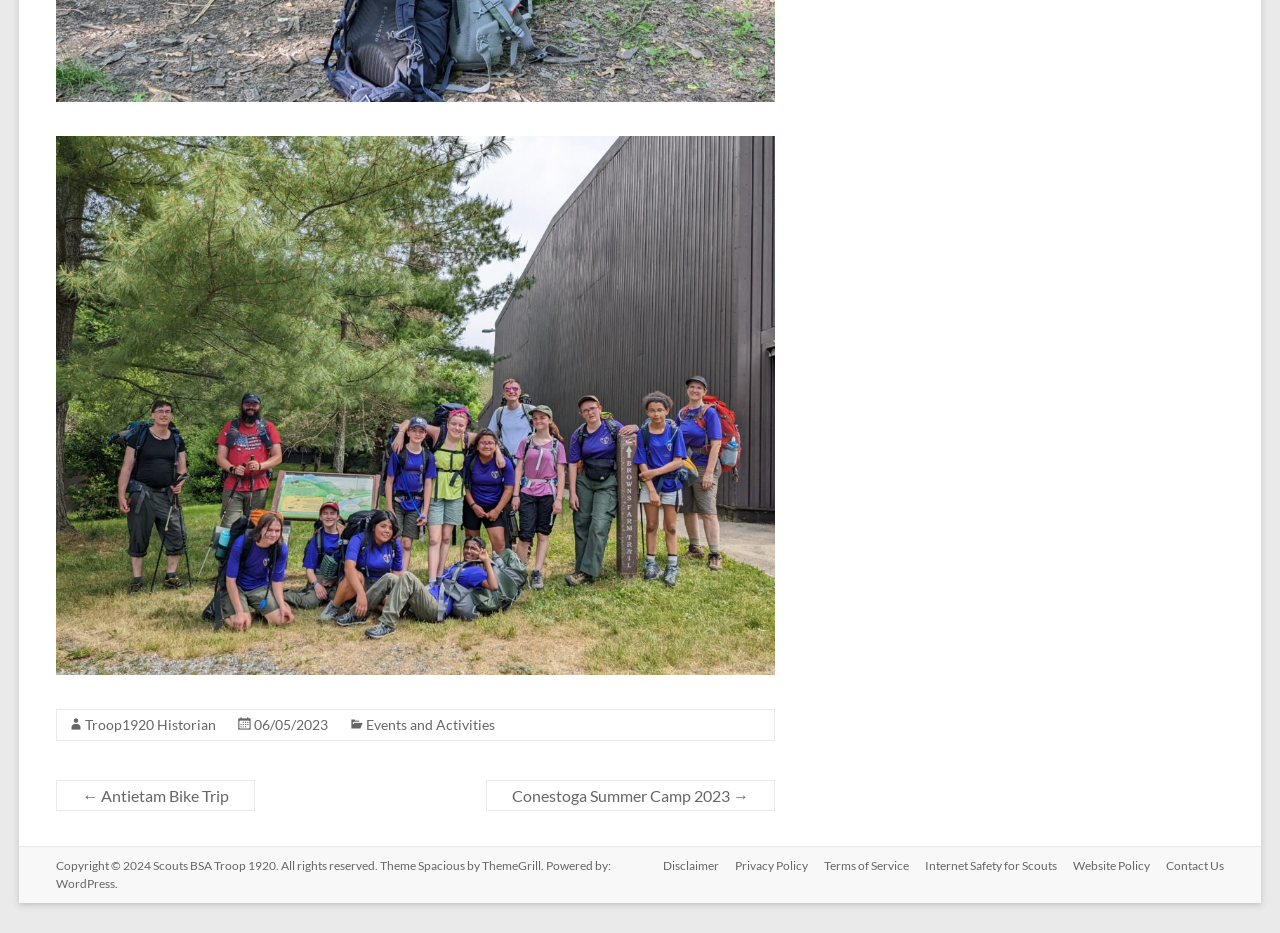Provide your answer in one word or a succinct phrase for the question: 
What is the name of the troop?

Troop 1920